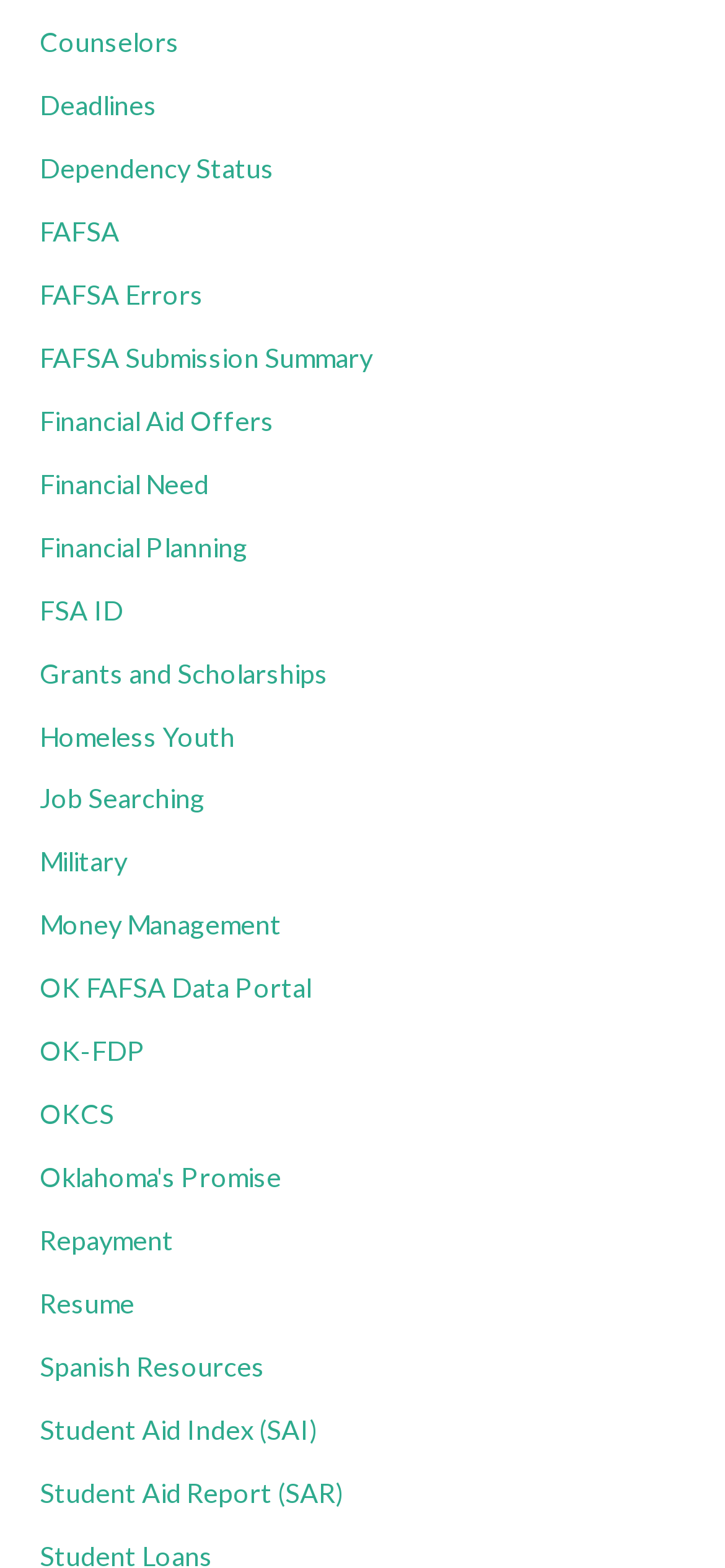Show the bounding box coordinates for the HTML element described as: "parent_node: Search name="s" placeholder="Search"".

None